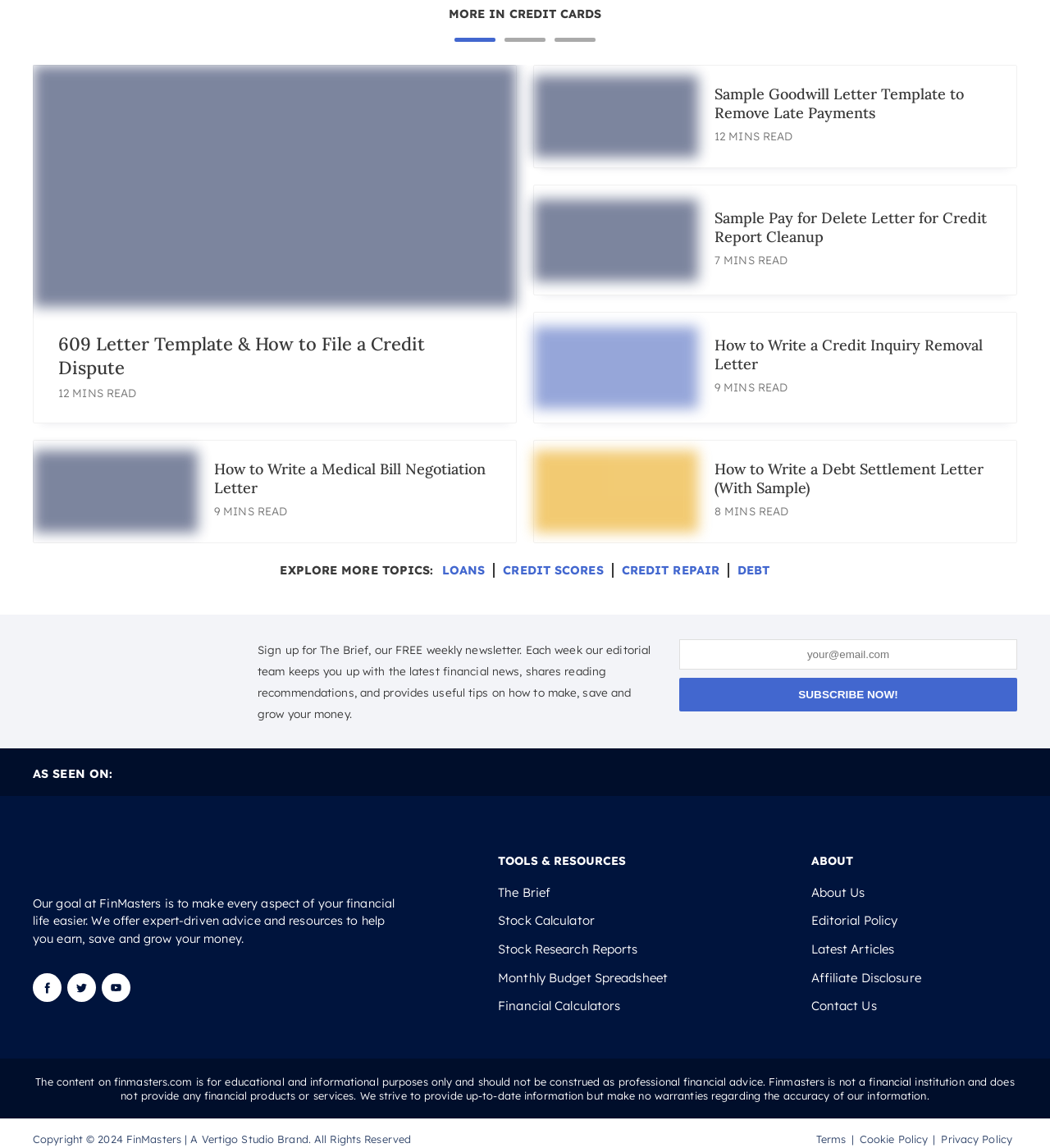What is the name of the company behind this webpage?
Respond with a short answer, either a single word or a phrase, based on the image.

FinMasters